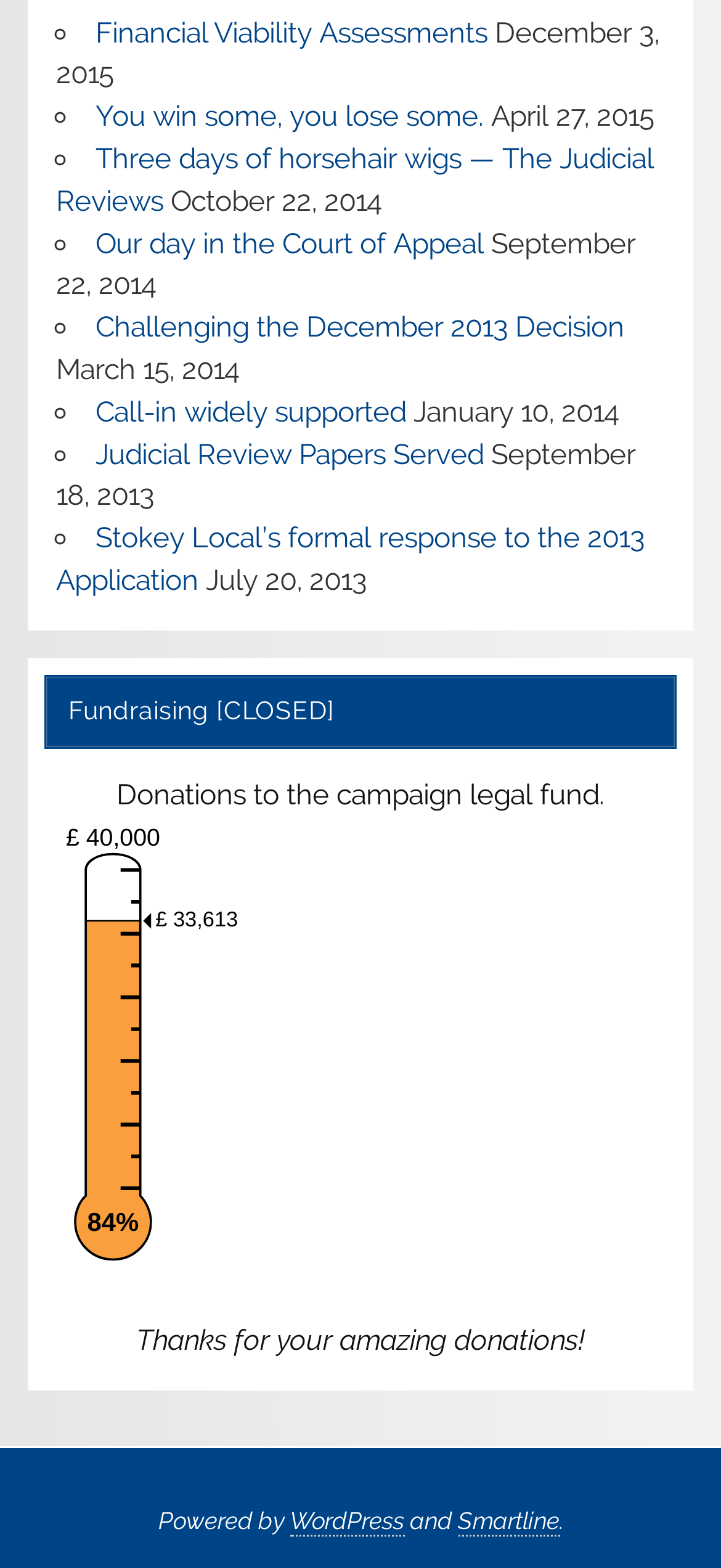Given the element description "Financial Viability Assessments", identify the bounding box of the corresponding UI element.

[0.132, 0.01, 0.676, 0.031]